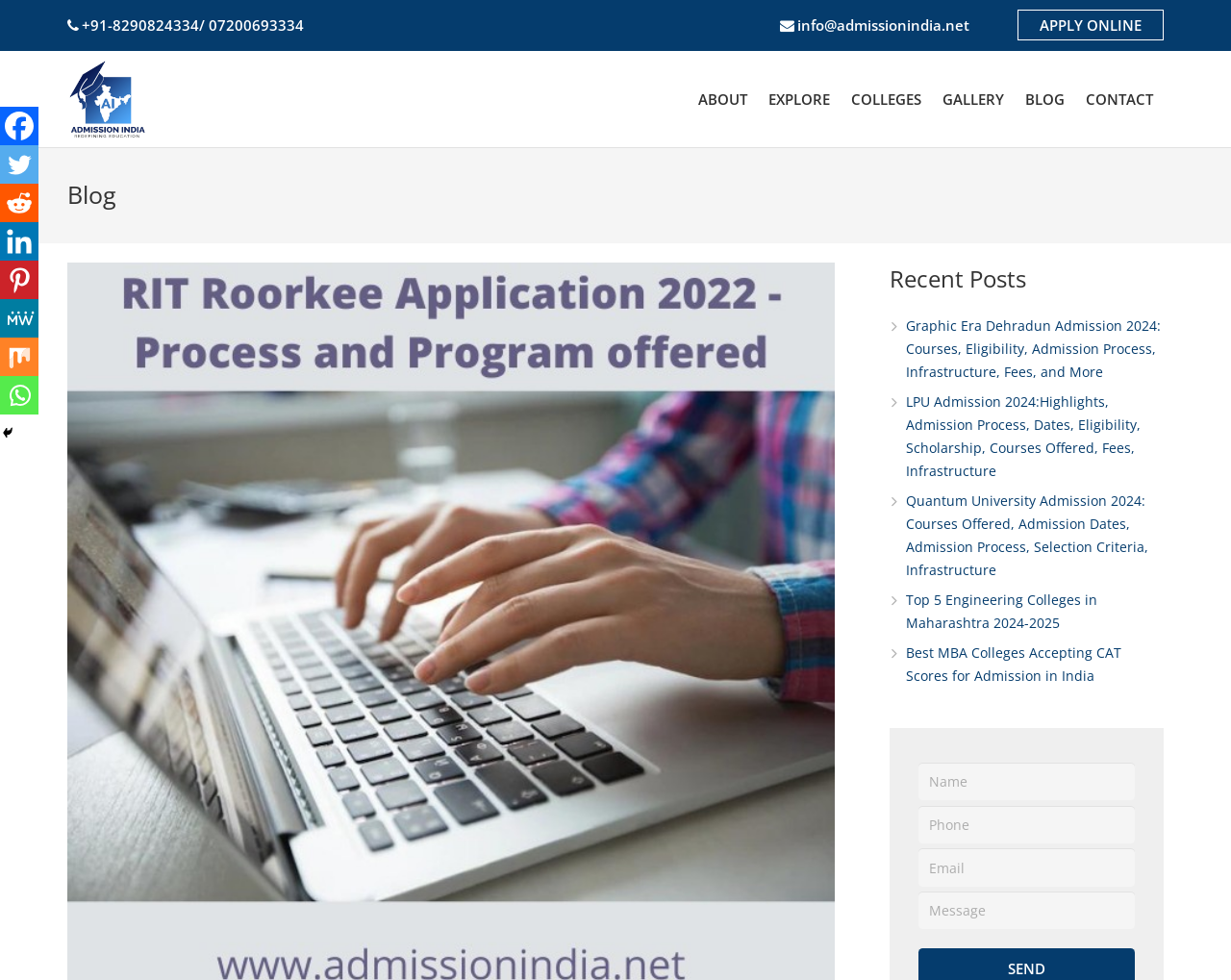Please locate the bounding box coordinates for the element that should be clicked to achieve the following instruction: "Open SDVAN Reception: 10th Annual The Crow Show event". Ensure the coordinates are given as four float numbers between 0 and 1, i.e., [left, top, right, bottom].

None